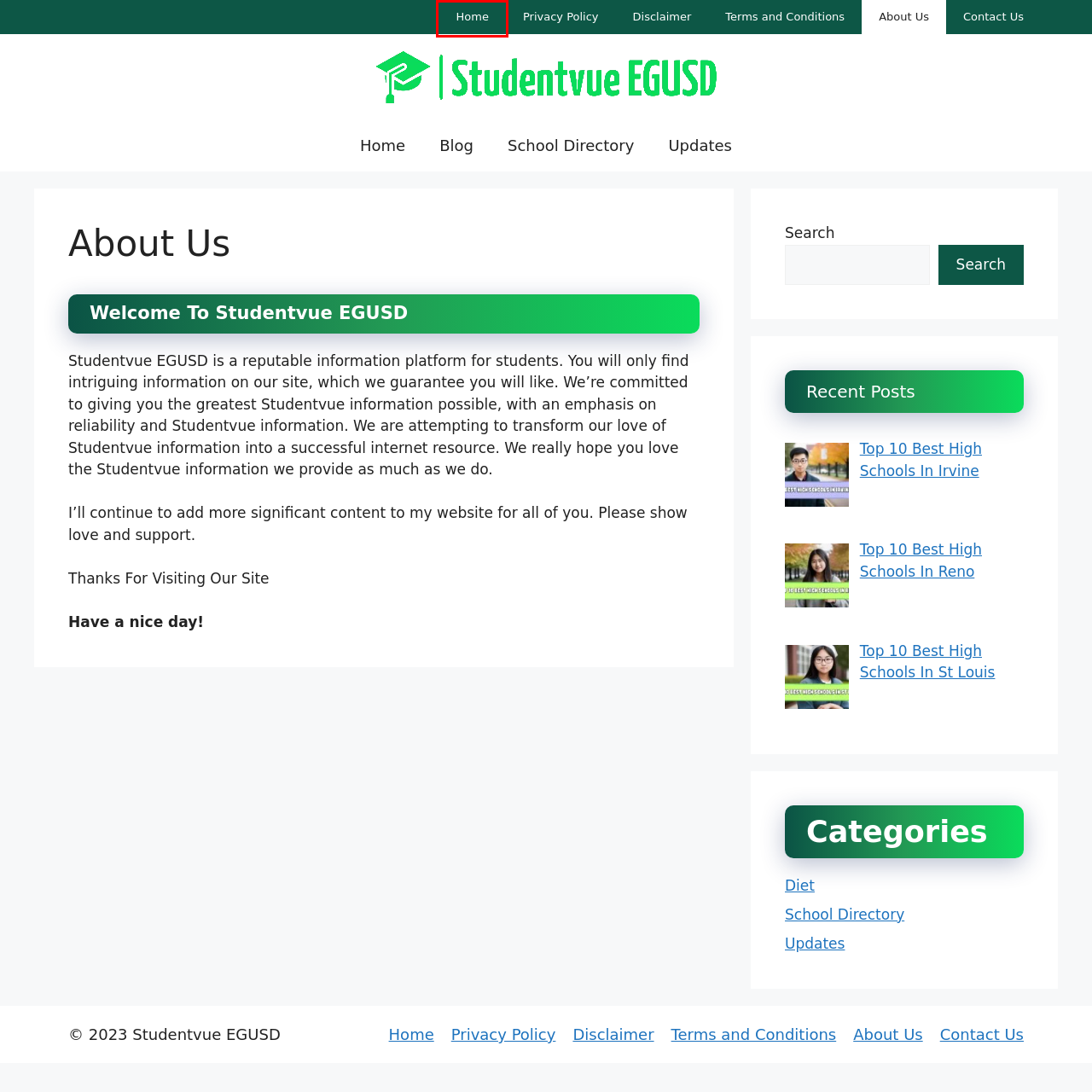You are provided with a screenshot of a webpage where a red rectangle bounding box surrounds an element. Choose the description that best matches the new webpage after clicking the element in the red bounding box. Here are the choices:
A. Updates - Studentvue EGUSD
B. Diet - Studentvue EGUSD
C. Top 10 Best High Schools In Reno
D. Studentvue EGUSD
E. Blog - Studentvue EGUSD
F. Top 10 Best High Schools In St Louis
G. Top 10 Best High Schools In Irvine
H. Privacy Policy - Studentvue EGUSD

D